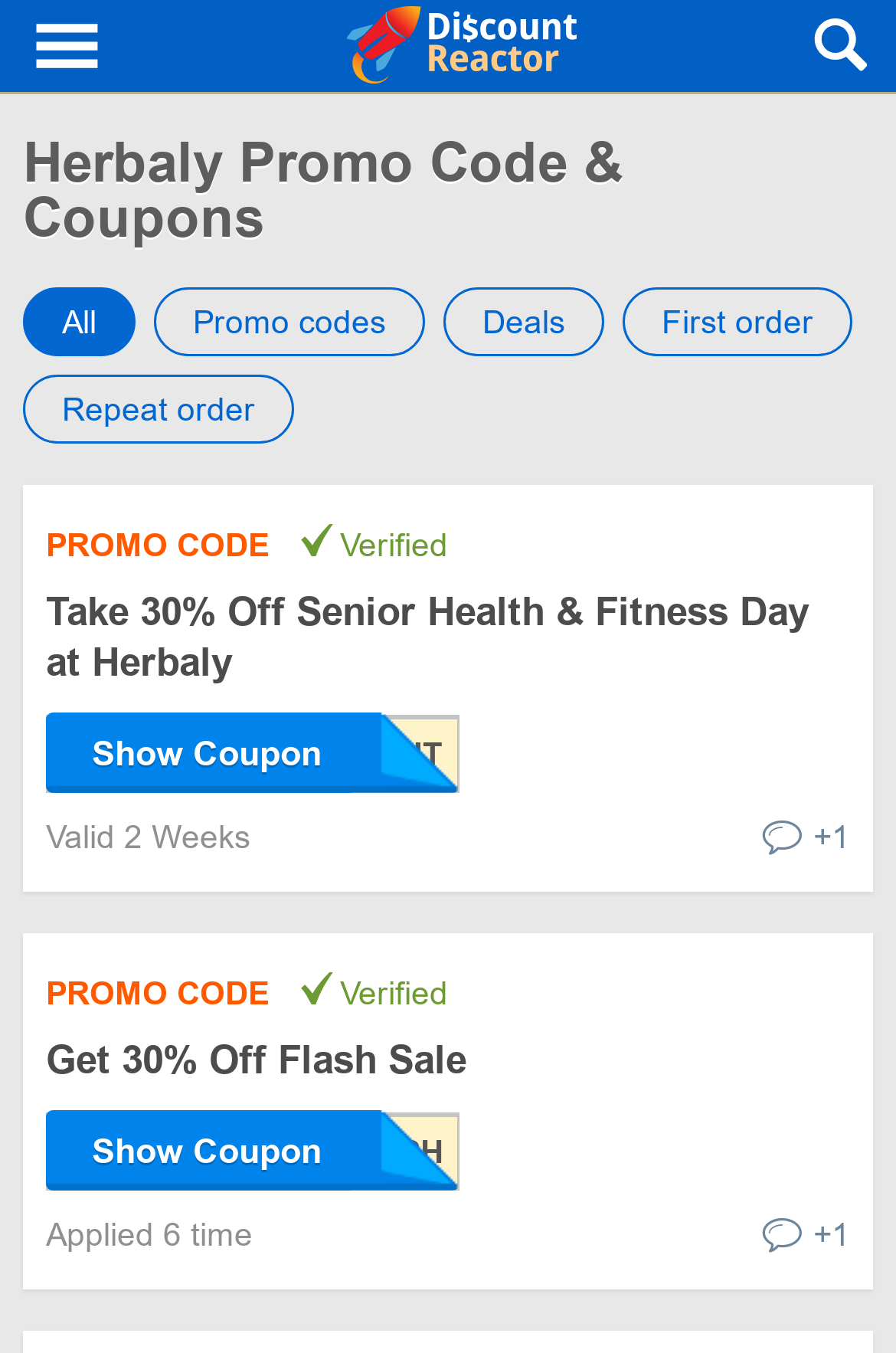Please specify the bounding box coordinates of the clickable region necessary for completing the following instruction: "Click SENIORFIT Show Coupon". The coordinates must consist of four float numbers between 0 and 1, i.e., [left, top, right, bottom].

[0.051, 0.527, 0.513, 0.586]